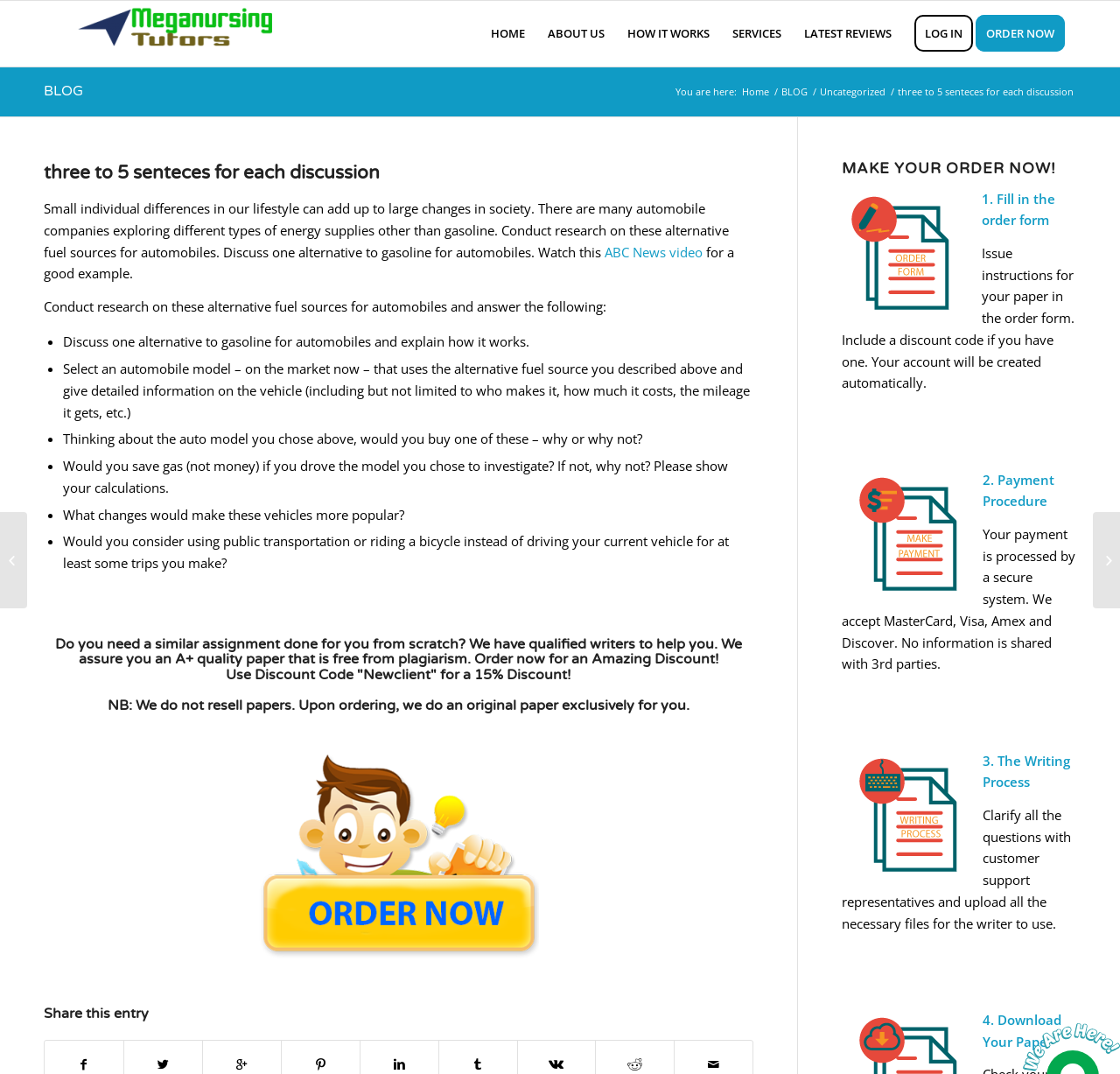Can you provide the bounding box coordinates for the element that should be clicked to implement the instruction: "Fill in the order form"?

[0.877, 0.177, 0.942, 0.213]